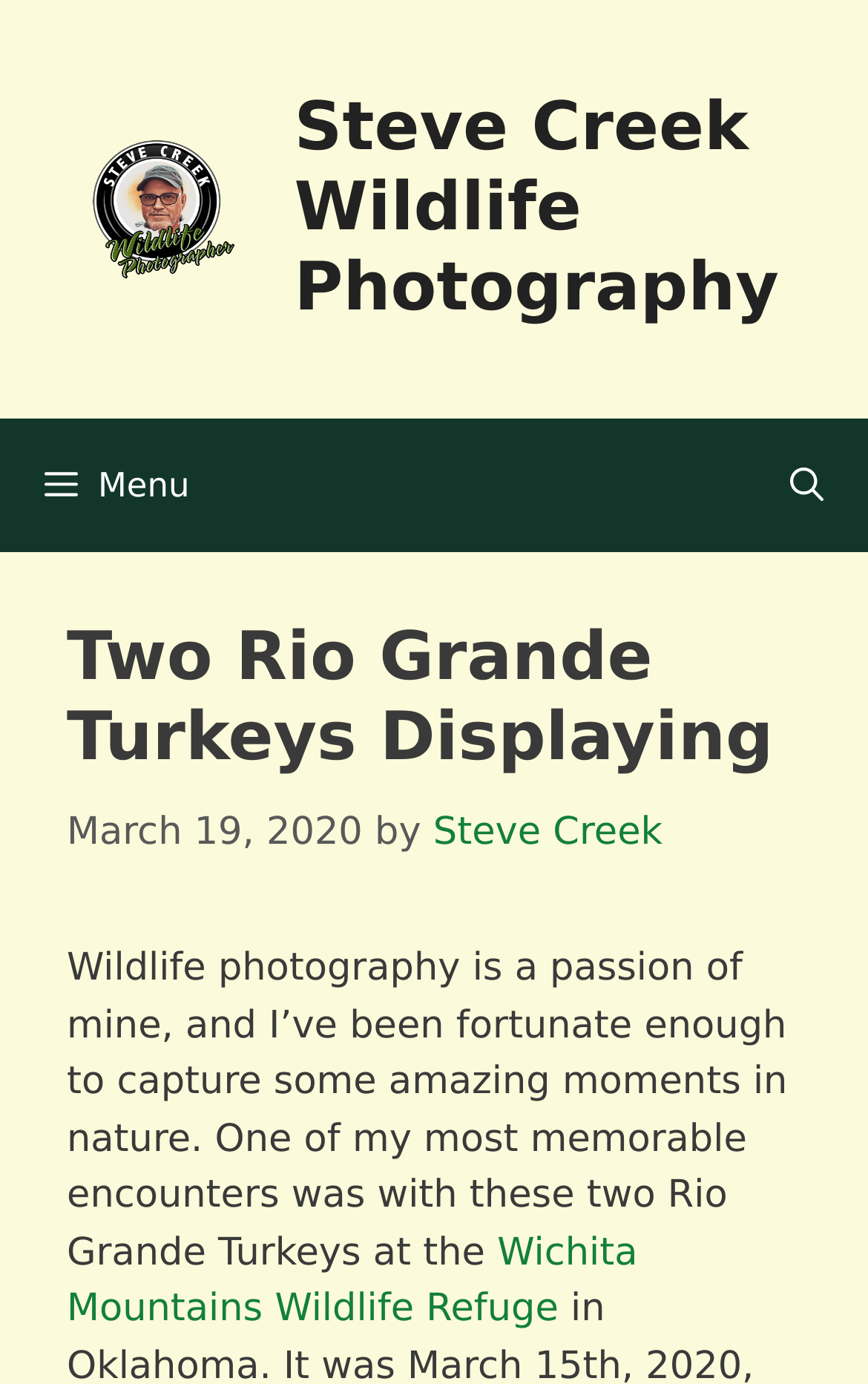Elaborate on the different components and information displayed on the webpage.

The webpage is about wildlife photography, specifically featuring two Rio Grande Turkeys. At the top, there is a banner with the site's name, "Steve Creek Wildlife Photography", accompanied by an image of the same name. Below the banner, there is a primary navigation menu with a search bar and a menu button on the right side.

The main content area has a header section with a heading that reads "Two Rio Grande Turkeys Displaying". Below the heading, there is a time stamp indicating "March 19, 2020", followed by the author's name, "Steve Creek". A brief paragraph describes the author's passion for wildlife photography and shares a memorable encounter with the two Rio Grande Turkeys at the Wichita Mountains Wildlife Refuge, which is linked to an external webpage.

There are two links to "Steve Creek Wildlife Photography" at the top, one in the banner and another in the navigation menu. The overall layout is organized, with clear headings and concise text, making it easy to navigate and read.